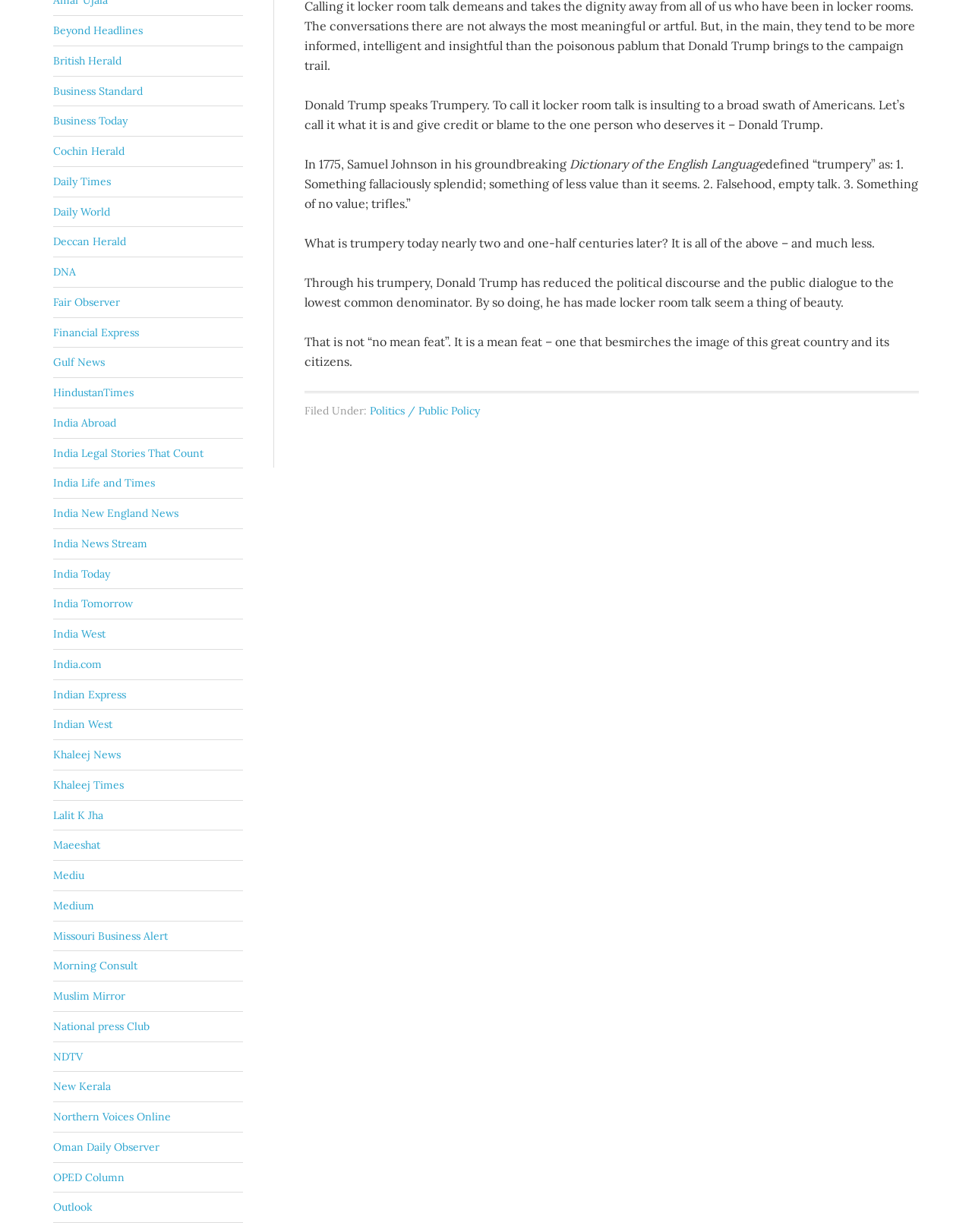Find the bounding box coordinates of the element to click in order to complete the given instruction: "Click on Beyond Headlines."

[0.055, 0.019, 0.147, 0.03]